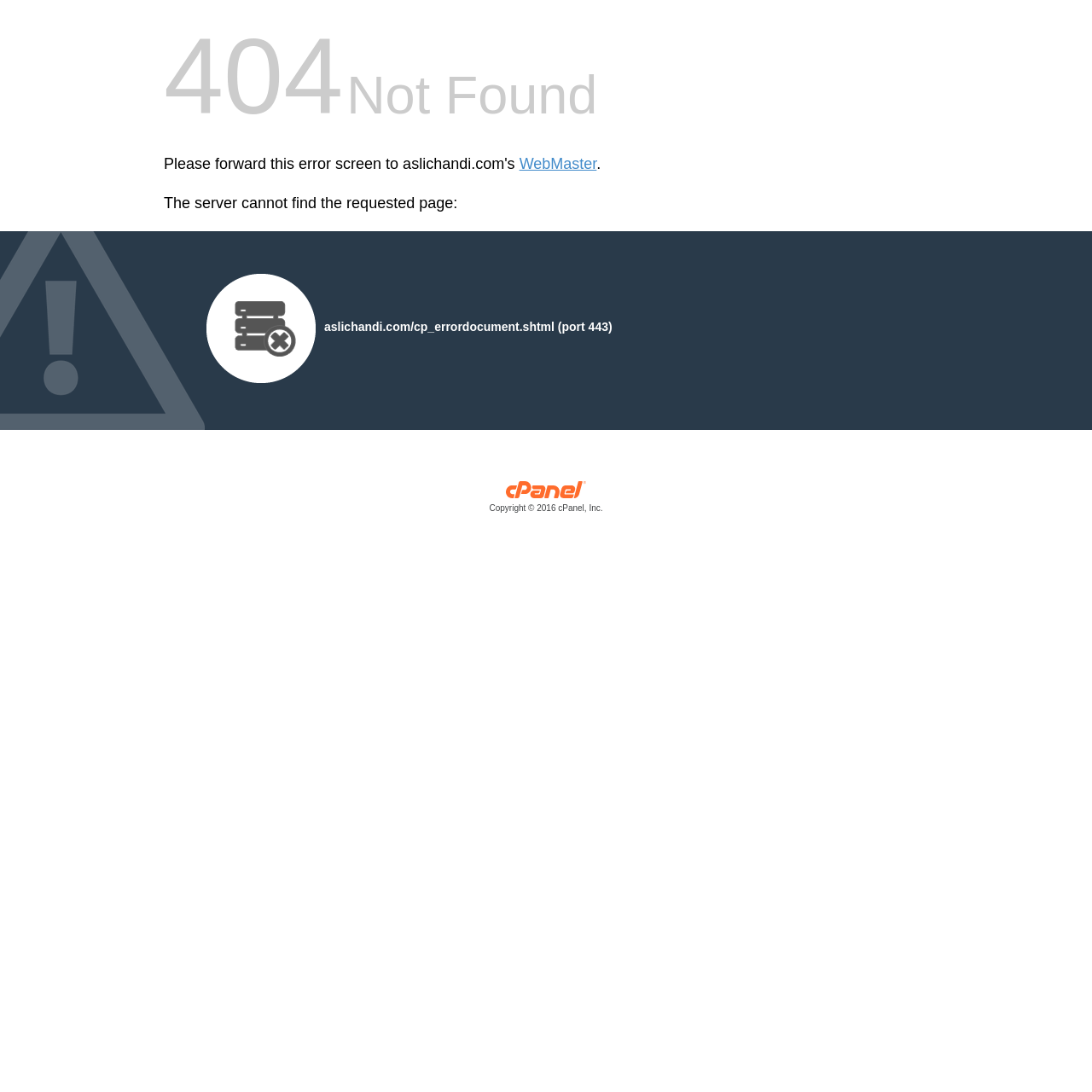Given the description of the UI element: "WebMaster", predict the bounding box coordinates in the form of [left, top, right, bottom], with each value being a float between 0 and 1.

[0.475, 0.142, 0.546, 0.158]